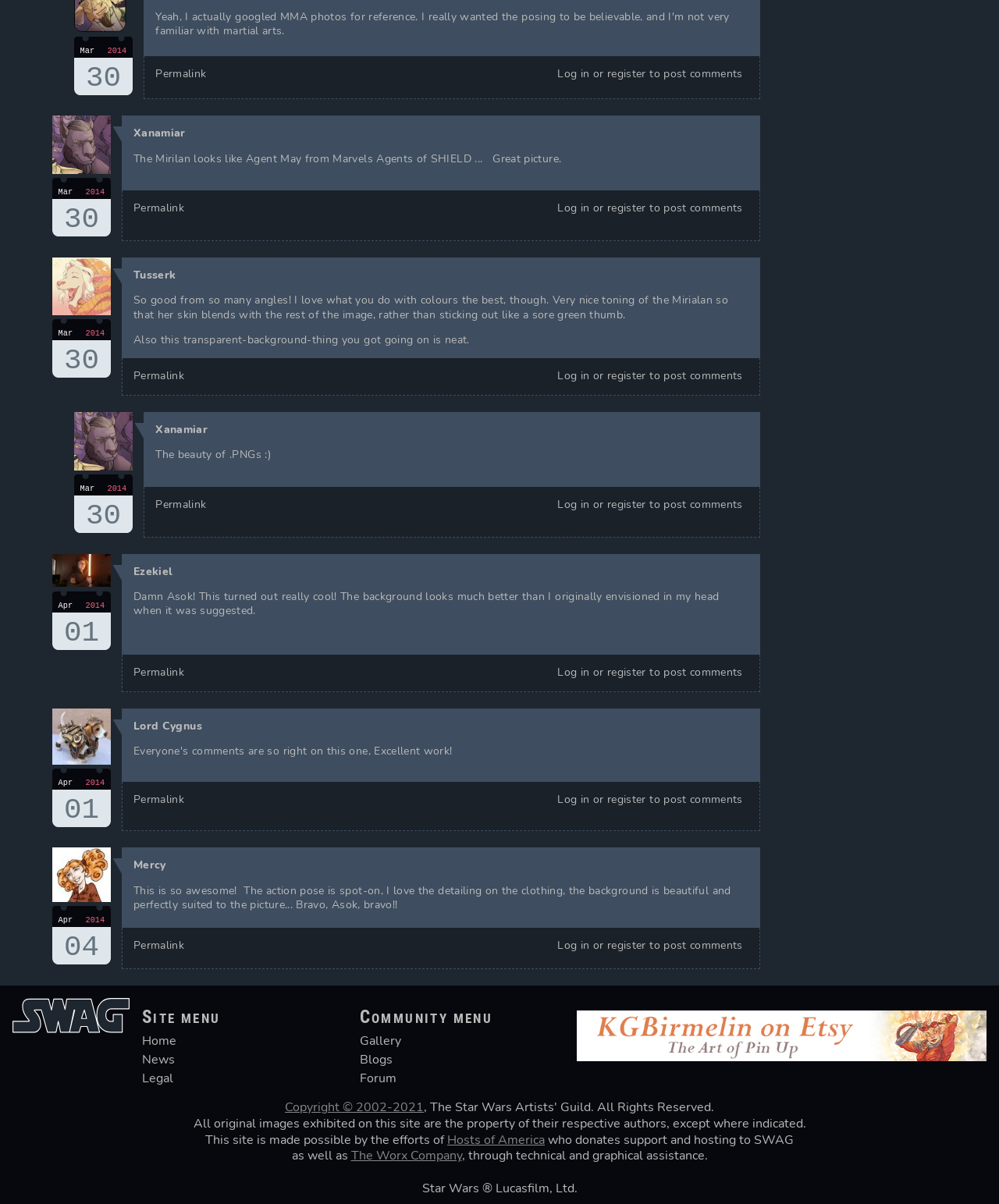Please identify the bounding box coordinates of the element on the webpage that should be clicked to follow this instruction: "Click on the 'Xanamiar' link". The bounding box coordinates should be given as four float numbers between 0 and 1, formatted as [left, top, right, bottom].

[0.134, 0.104, 0.186, 0.117]